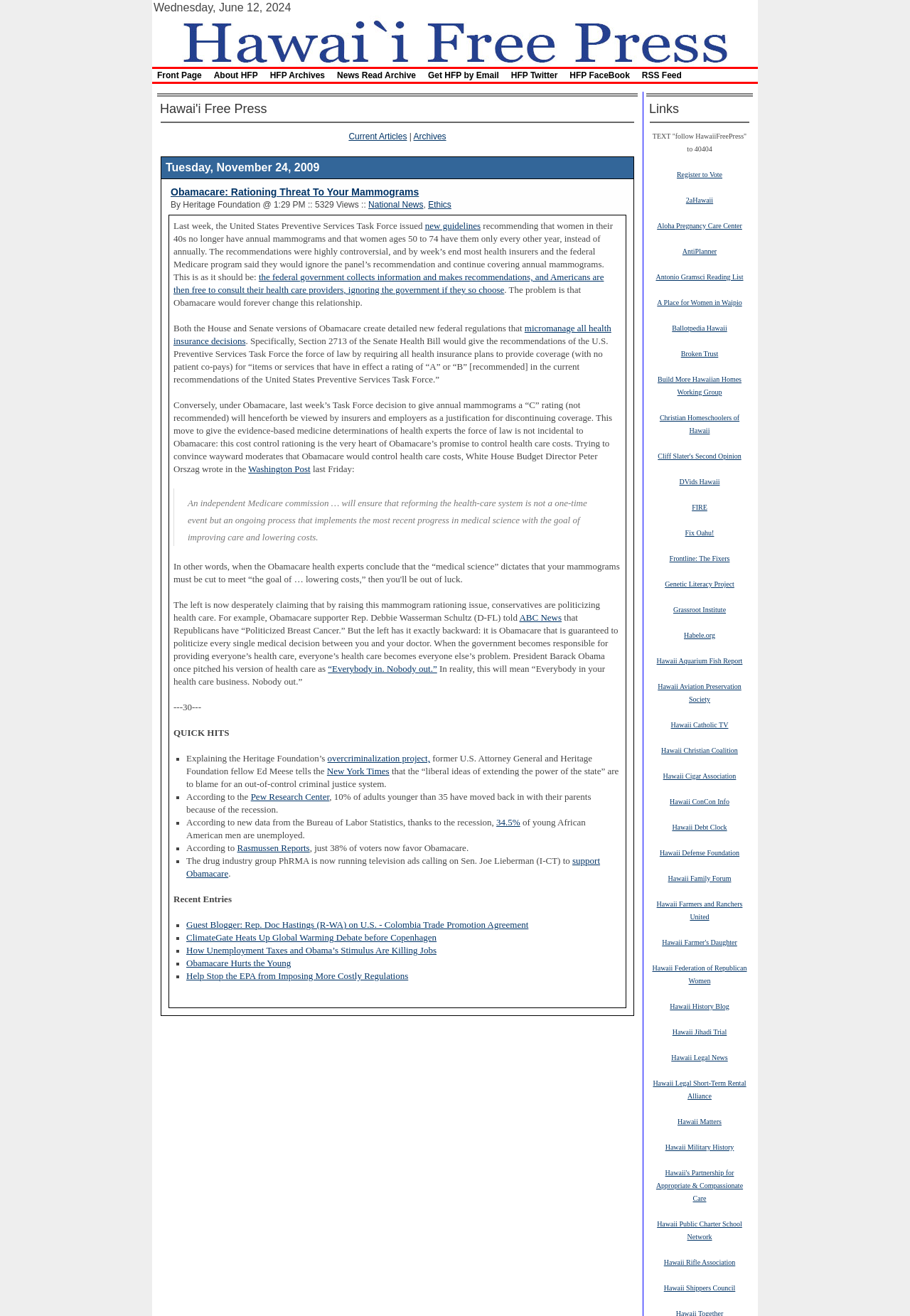What is the name of the Heritage Foundation fellow who commented on the overcriminalization project?
Refer to the screenshot and deliver a thorough answer to the question presented.

I found this answer by reading the 'QUICK HITS' section of the webpage, which states that 'former U.S. Attorney General and Heritage Foundation fellow Ed Meese tells the New York Times that the “liberal ideas of extending the power of the state” are to blame for an out-of-control criminal justice system'.